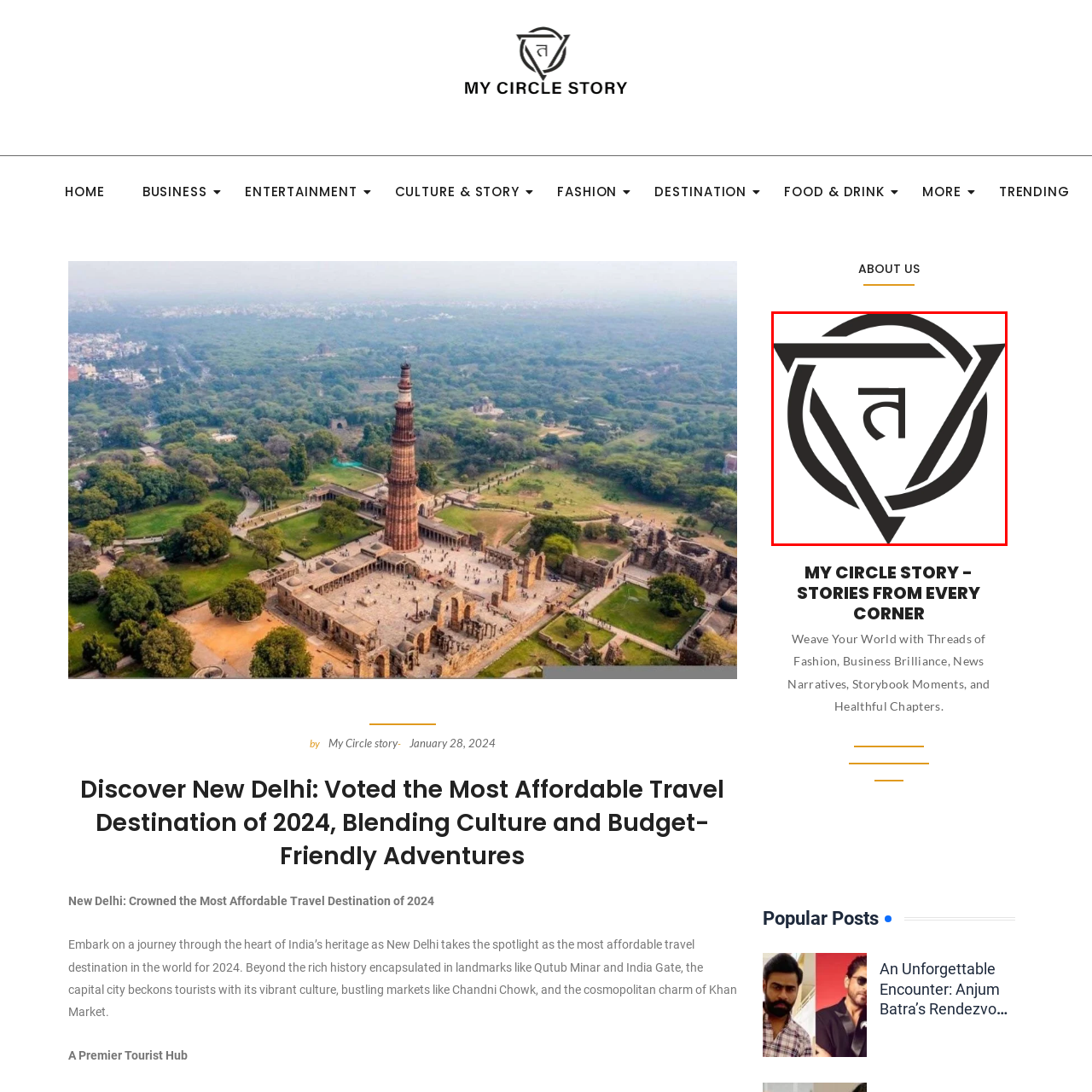What aspects of life does My Circle Story focus on?
Analyze the image highlighted by the red bounding box and give a detailed response to the question using the information from the image.

The caption states that My Circle Story is a platform that shares diverse narratives from various aspects of life, including fashion, business, and personal experiences, which indicates the platform's focus areas.